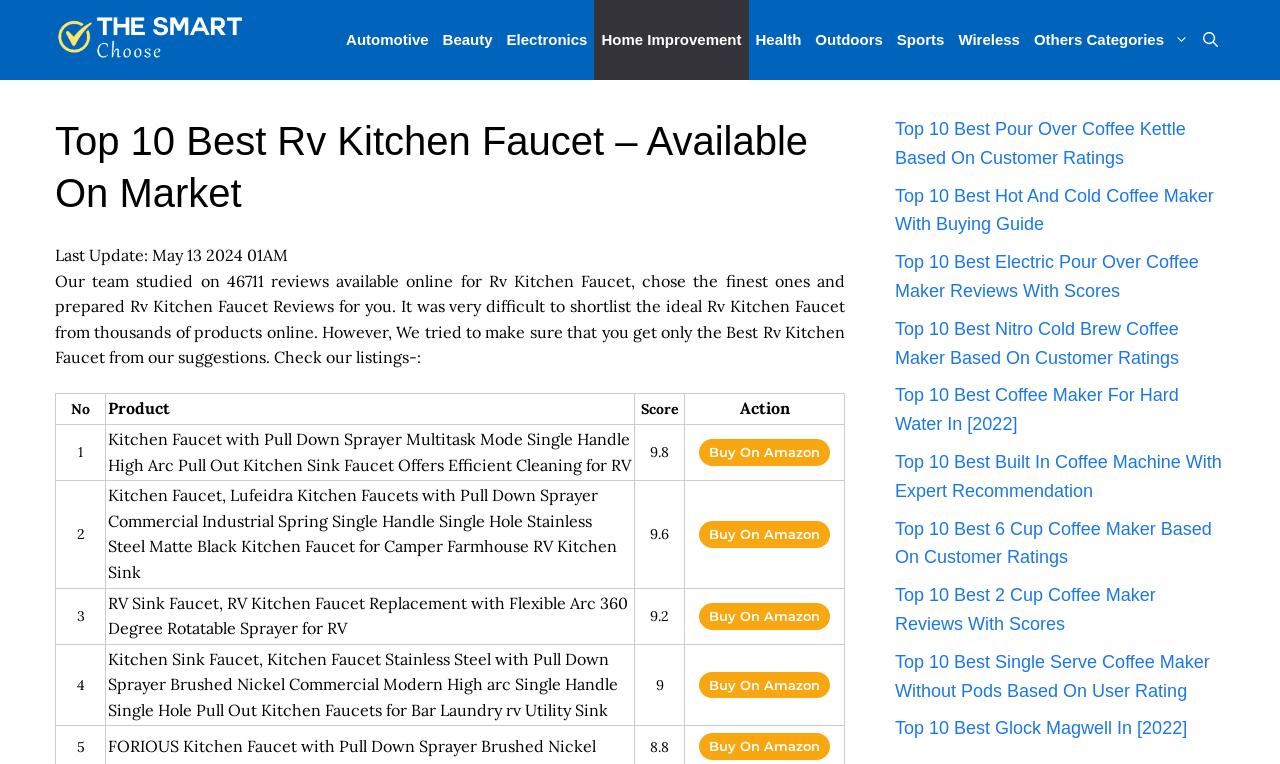Determine the heading of the webpage and extract its text content.

Top 10 Best Rv Kitchen Faucet – Available On Market